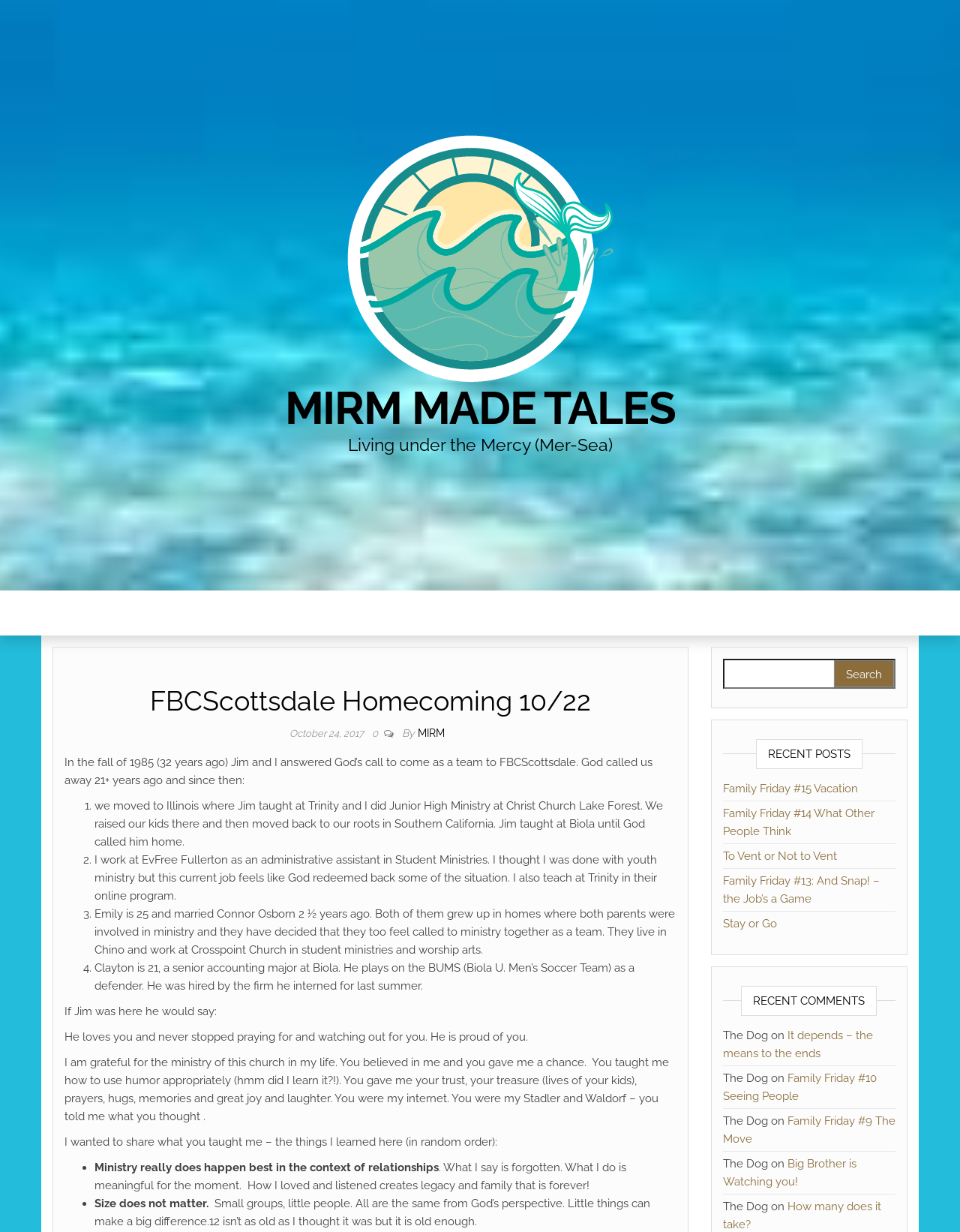Give a one-word or short phrase answer to this question: 
What is the author's current job?

Administrative assistant